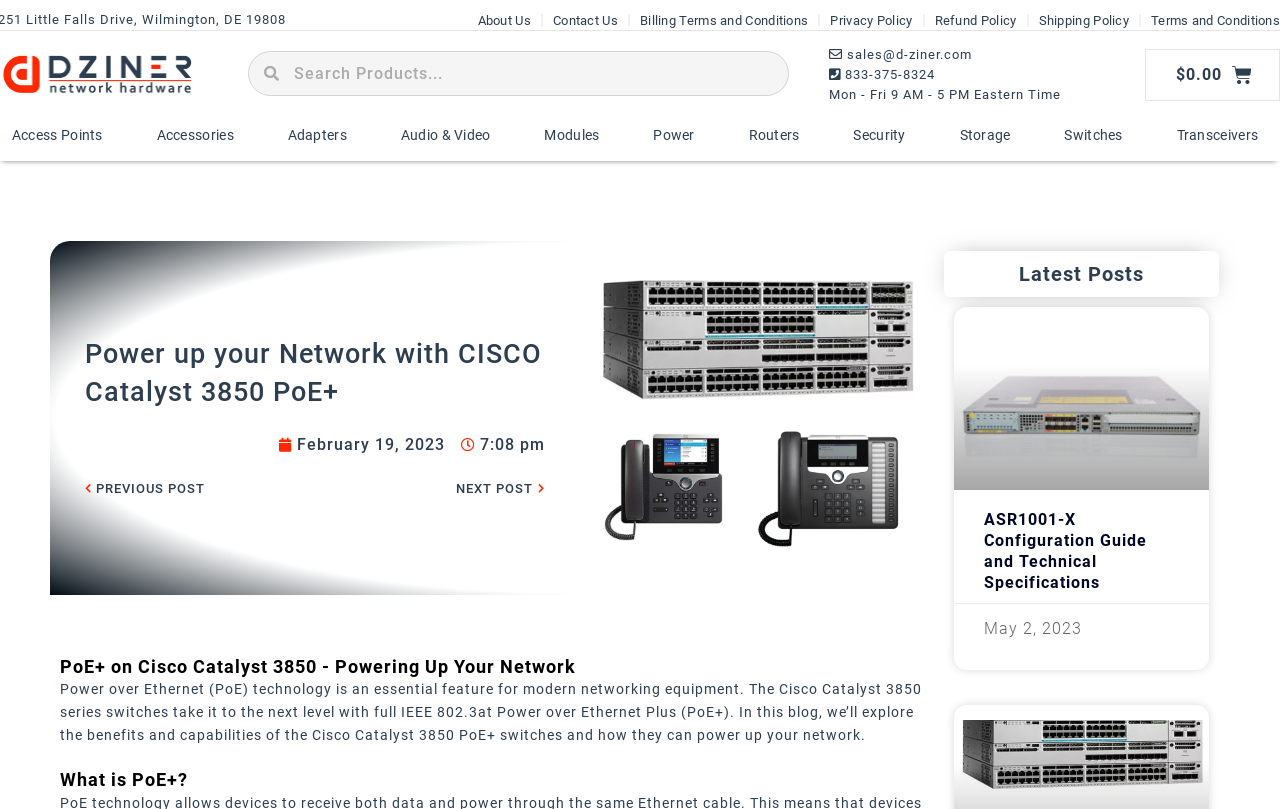Locate the bounding box coordinates of the clickable region necessary to complete the following instruction: "Toggle Access Points menu". Provide the coordinates in the format of four float numbers between 0 and 1, i.e., [left, top, right, bottom].

[0.0, 0.155, 0.097, 0.18]